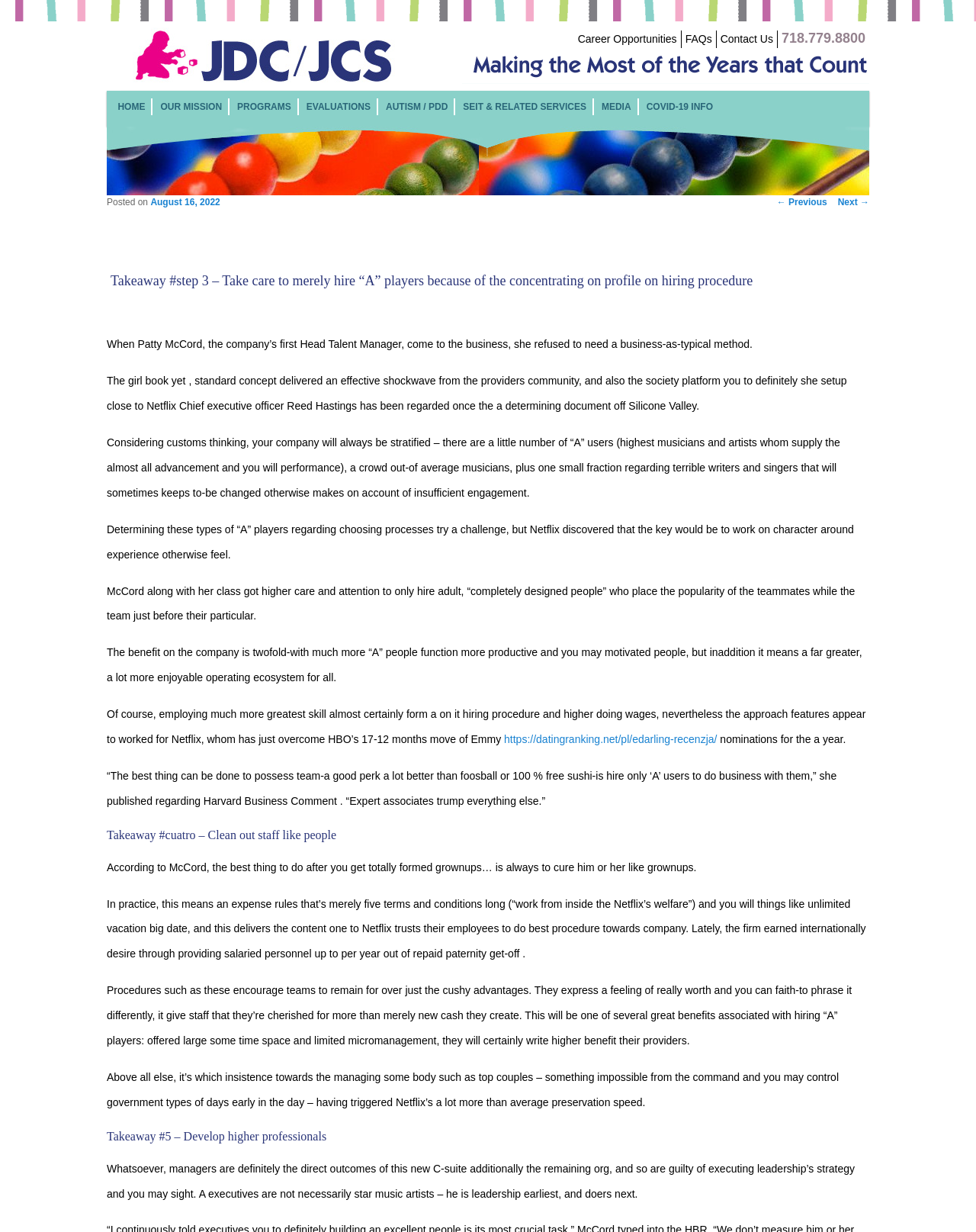Identify the bounding box coordinates of the section to be clicked to complete the task described by the following instruction: "Click on 'Next →'". The coordinates should be four float numbers between 0 and 1, formatted as [left, top, right, bottom].

[0.858, 0.16, 0.891, 0.168]